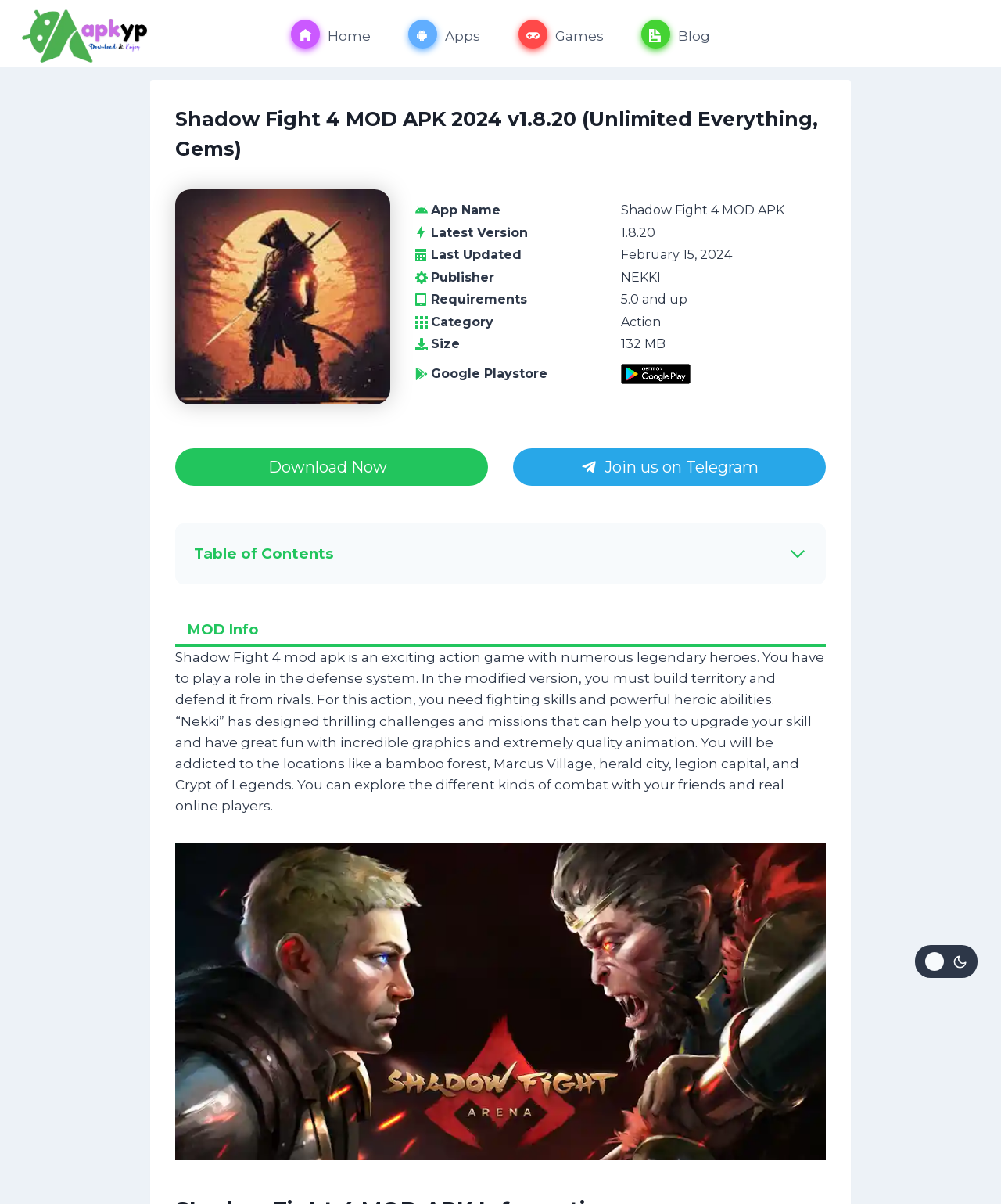Could you indicate the bounding box coordinates of the region to click in order to complete this instruction: "Navigate to the Home page".

[0.272, 0.009, 0.389, 0.047]